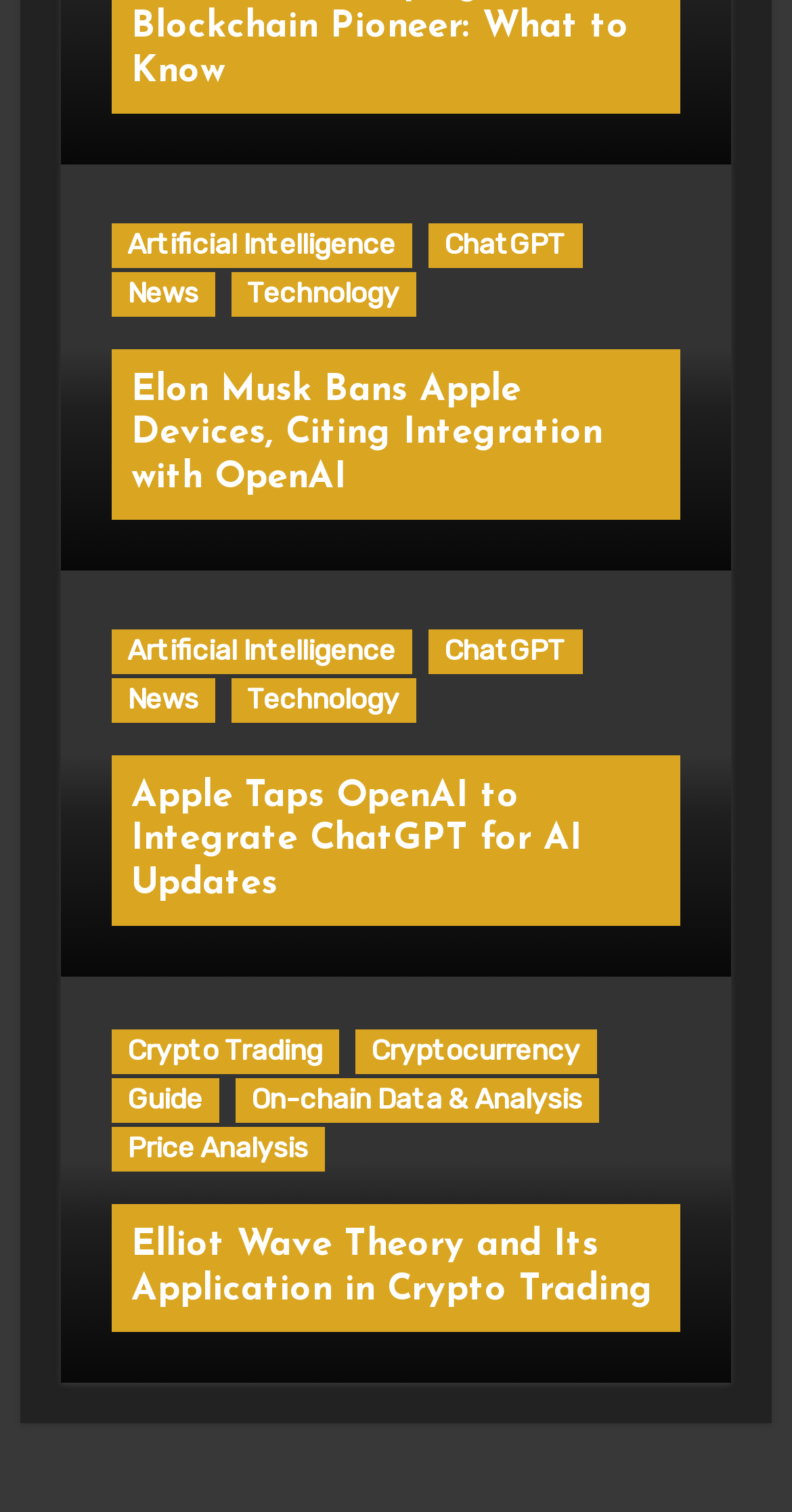Please predict the bounding box coordinates of the element's region where a click is necessary to complete the following instruction: "Read Elon Musk Bans Apple Devices news". The coordinates should be represented by four float numbers between 0 and 1, i.e., [left, top, right, bottom].

[0.166, 0.245, 0.761, 0.329]